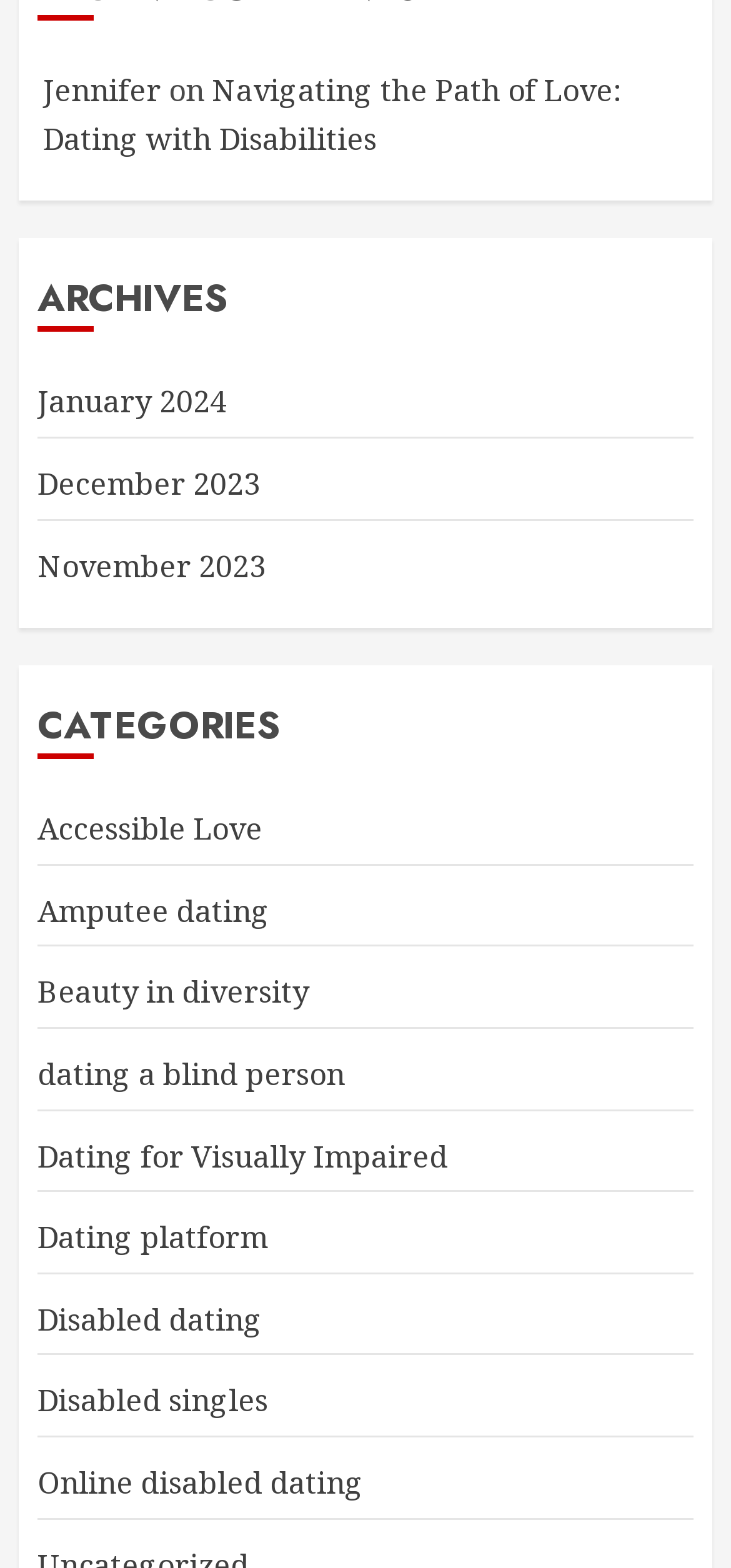Please identify the bounding box coordinates of the area I need to click to accomplish the following instruction: "View the 'Navigating the Path of Love: Dating with Disabilities' article".

[0.059, 0.045, 0.849, 0.103]